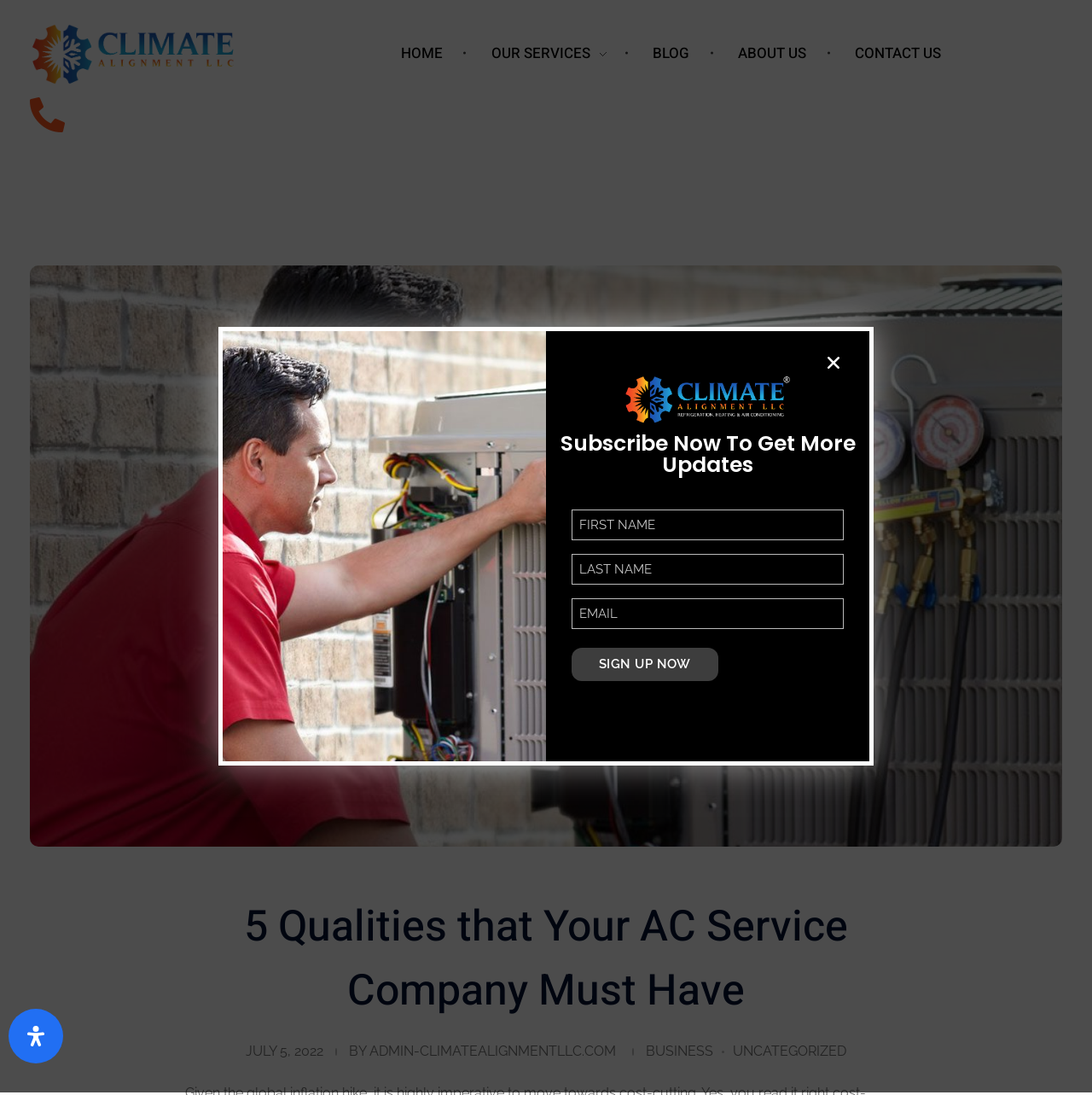Show me the bounding box coordinates of the clickable region to achieve the task as per the instruction: "Subscribe to get more updates".

[0.508, 0.395, 0.788, 0.434]